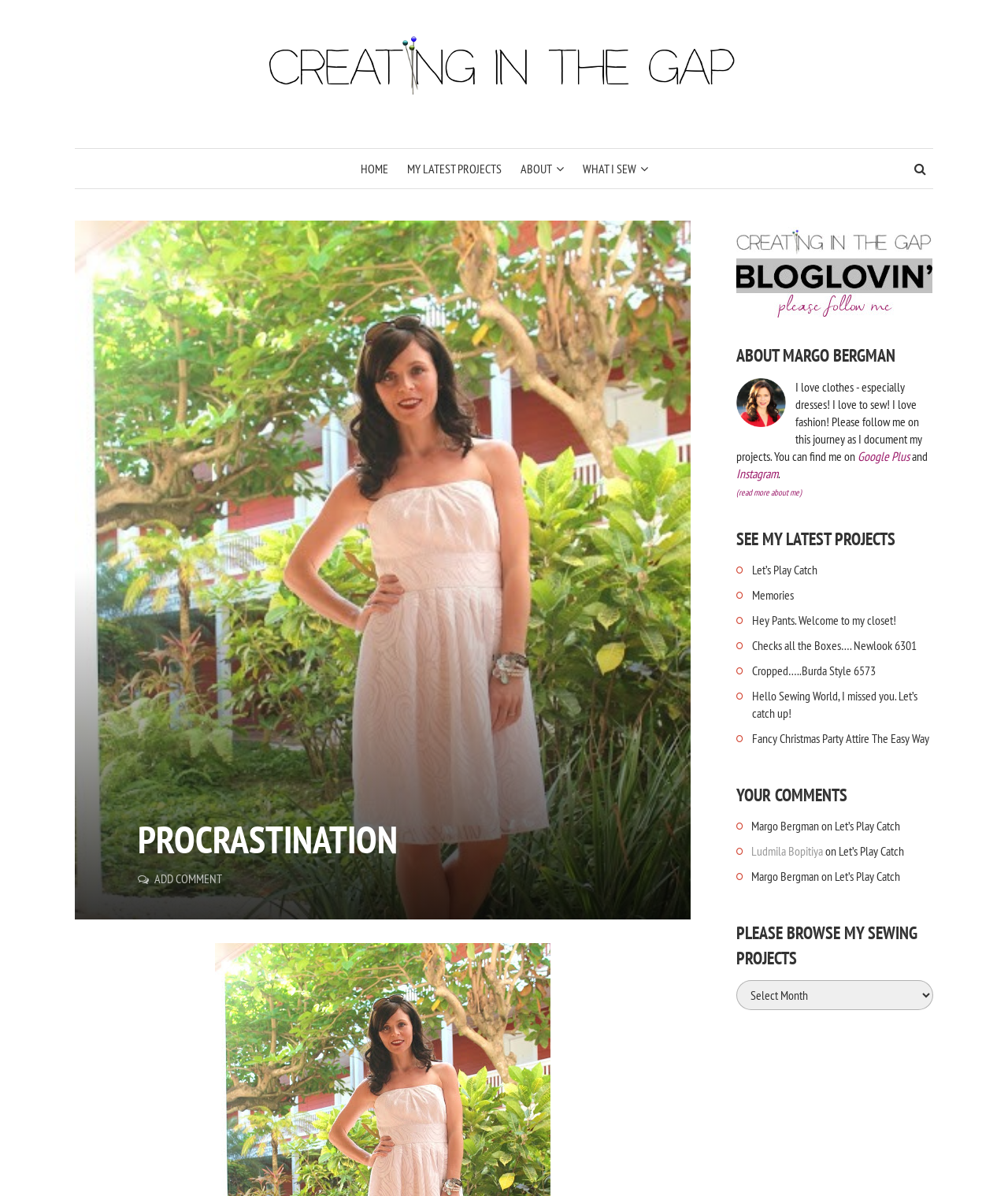From the webpage screenshot, predict the bounding box of the UI element that matches this description: "Memories".

[0.746, 0.49, 0.926, 0.505]